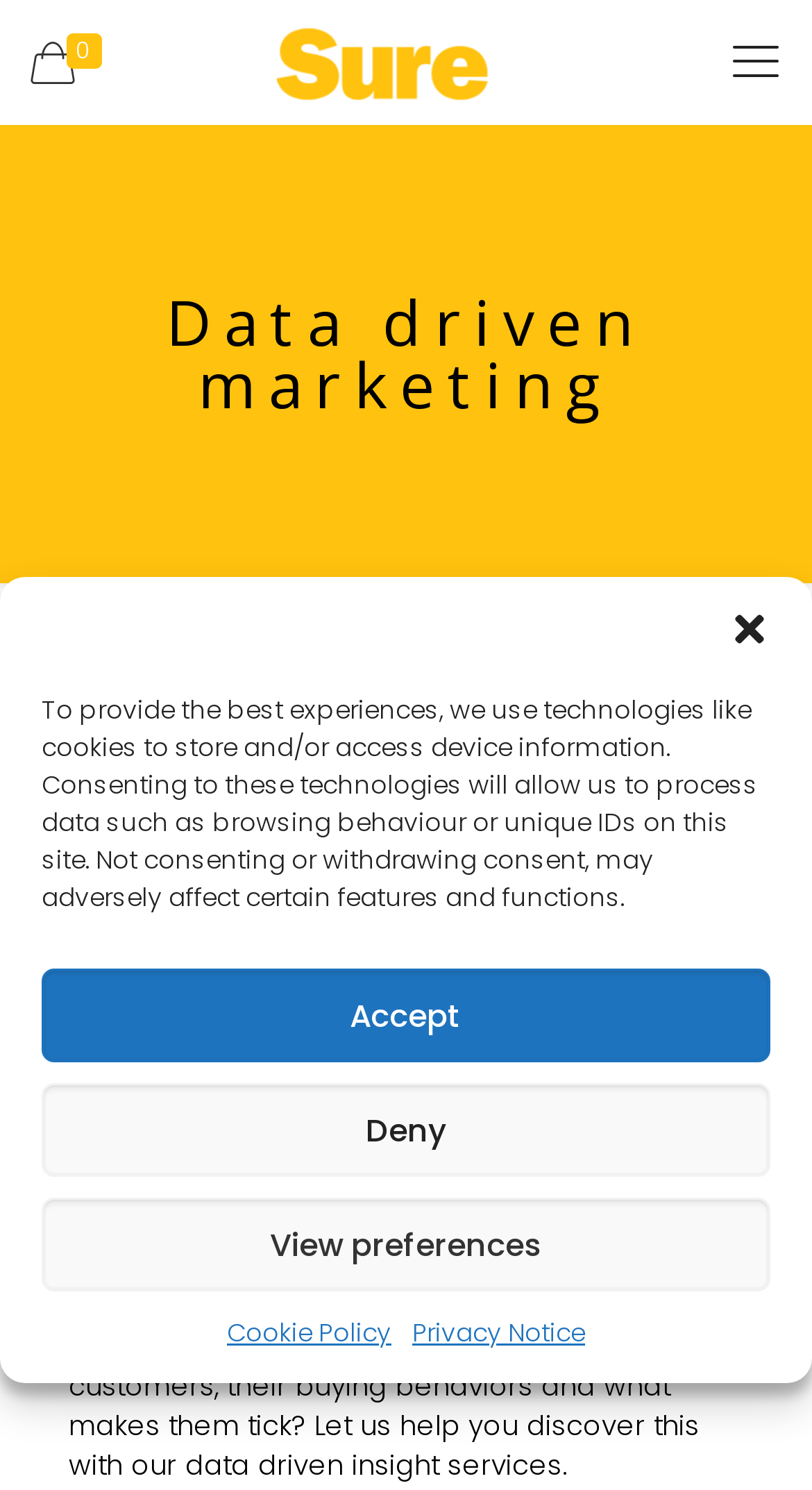What is the company's approach to marketing? Using the information from the screenshot, answer with a single word or phrase.

Data driven marketing